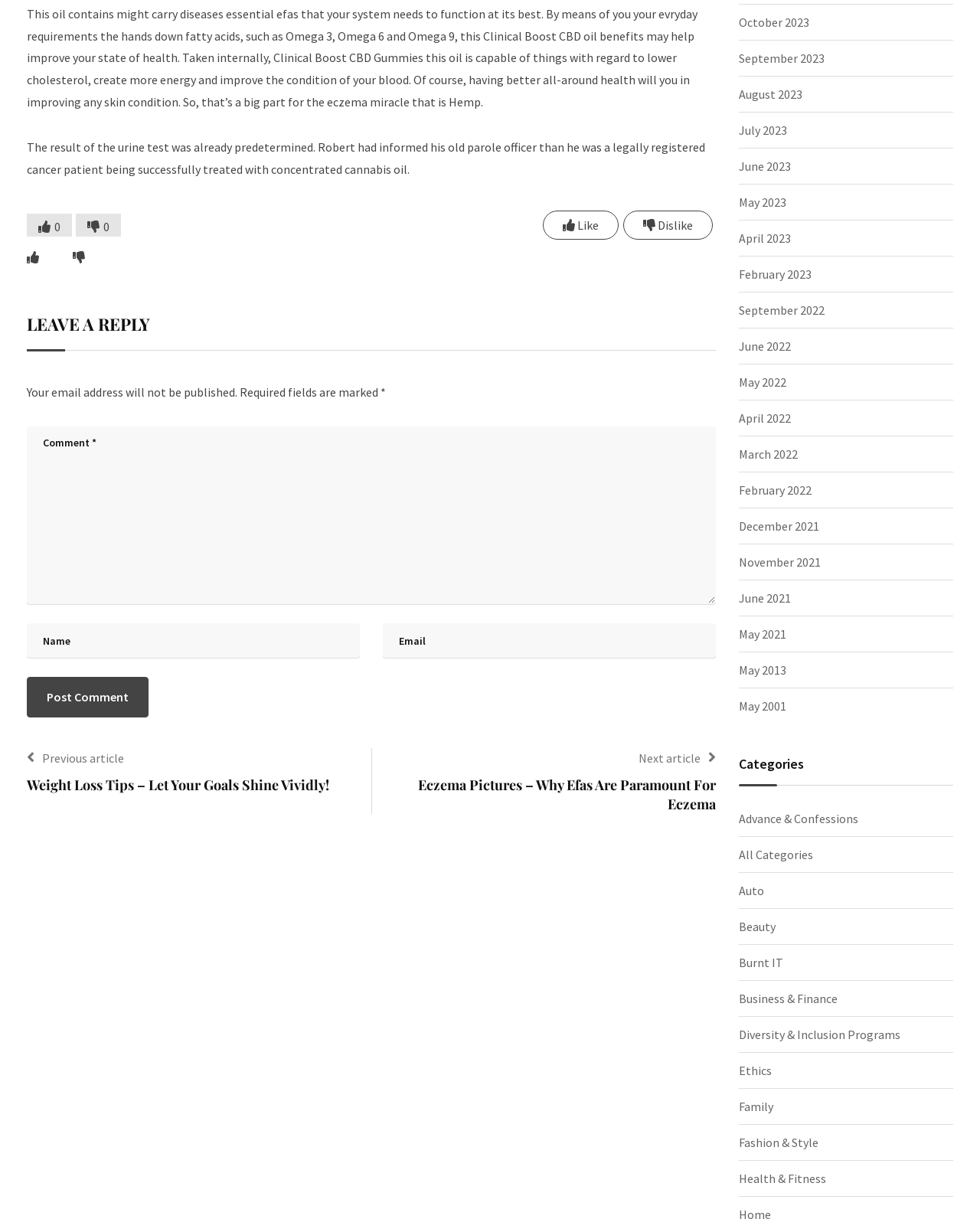How many links are there in the 'Categories' section? Observe the screenshot and provide a one-word or short phrase answer.

15